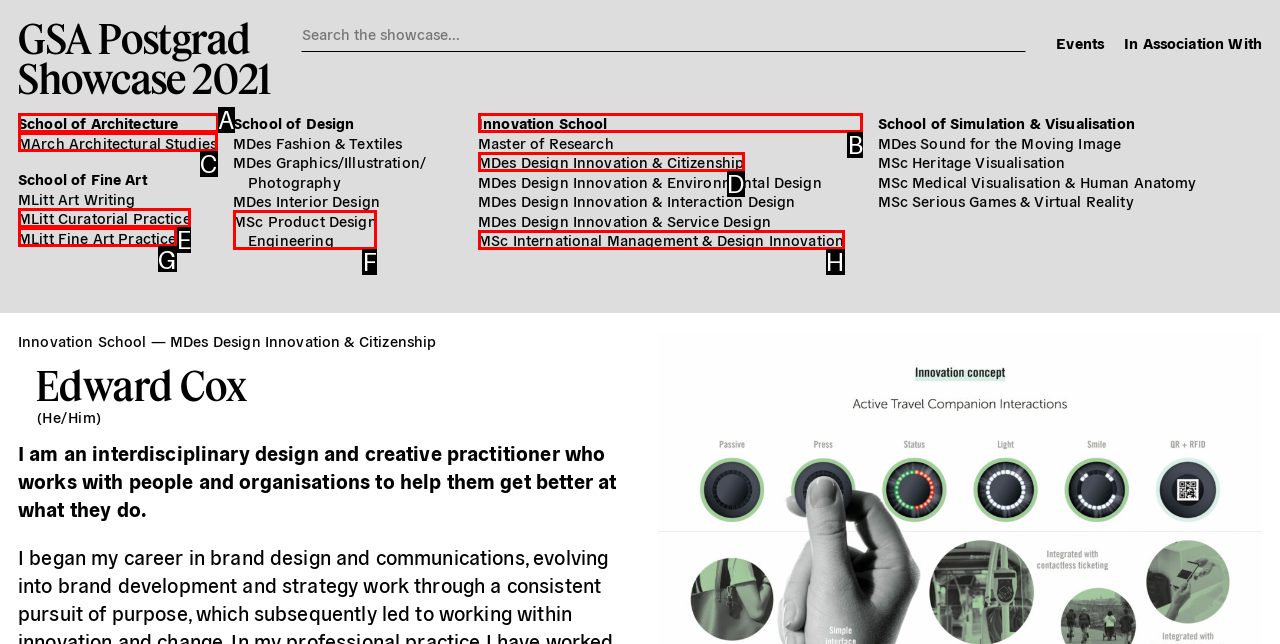Using the element description: School of Architecture, select the HTML element that matches best. Answer with the letter of your choice.

A